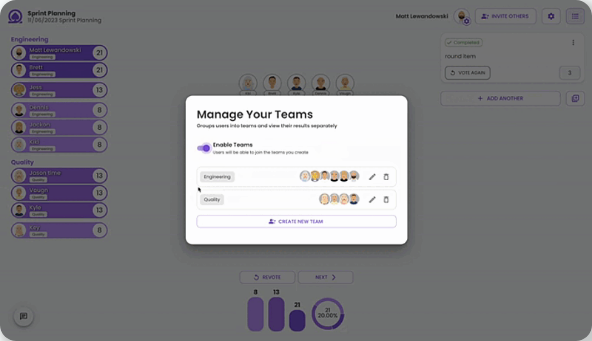What is the purpose of the 'CREATE NEW TEAM' button?
Please give a detailed answer to the question using the information shown in the image.

The 'CREATE NEW TEAM' button is provided to allow users to expand their team configurations, enabling them to create new teams and manage their members, thereby facilitating collaborative planning in agile methodologies.